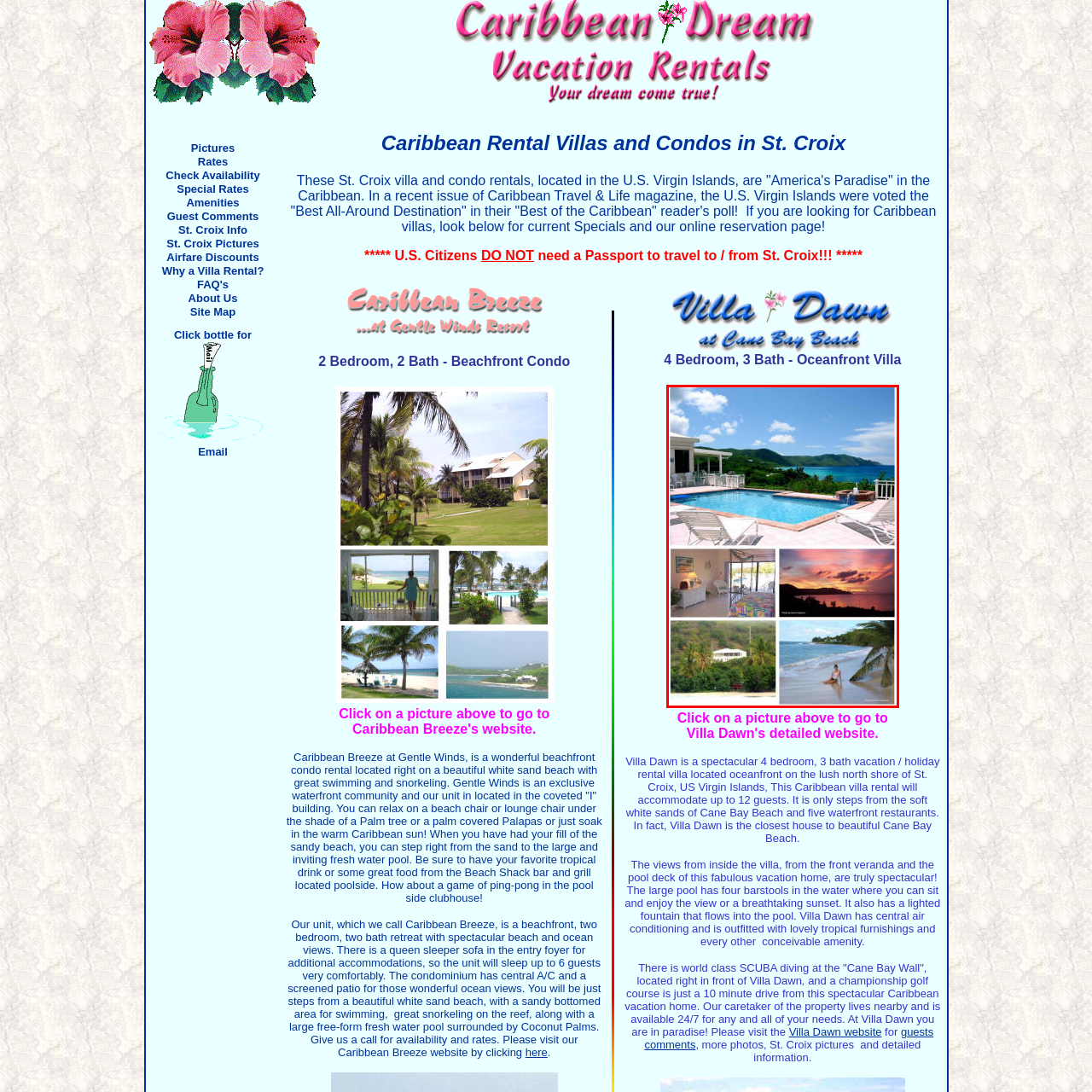What is the color of the sunset in the image?
Focus on the image enclosed by the red bounding box and elaborate on your answer to the question based on the visual details present.

The caption describes the sunset as 'painting the sky in shades of orange and pink', indicating that the sunset in the image has a warm and vibrant color palette.